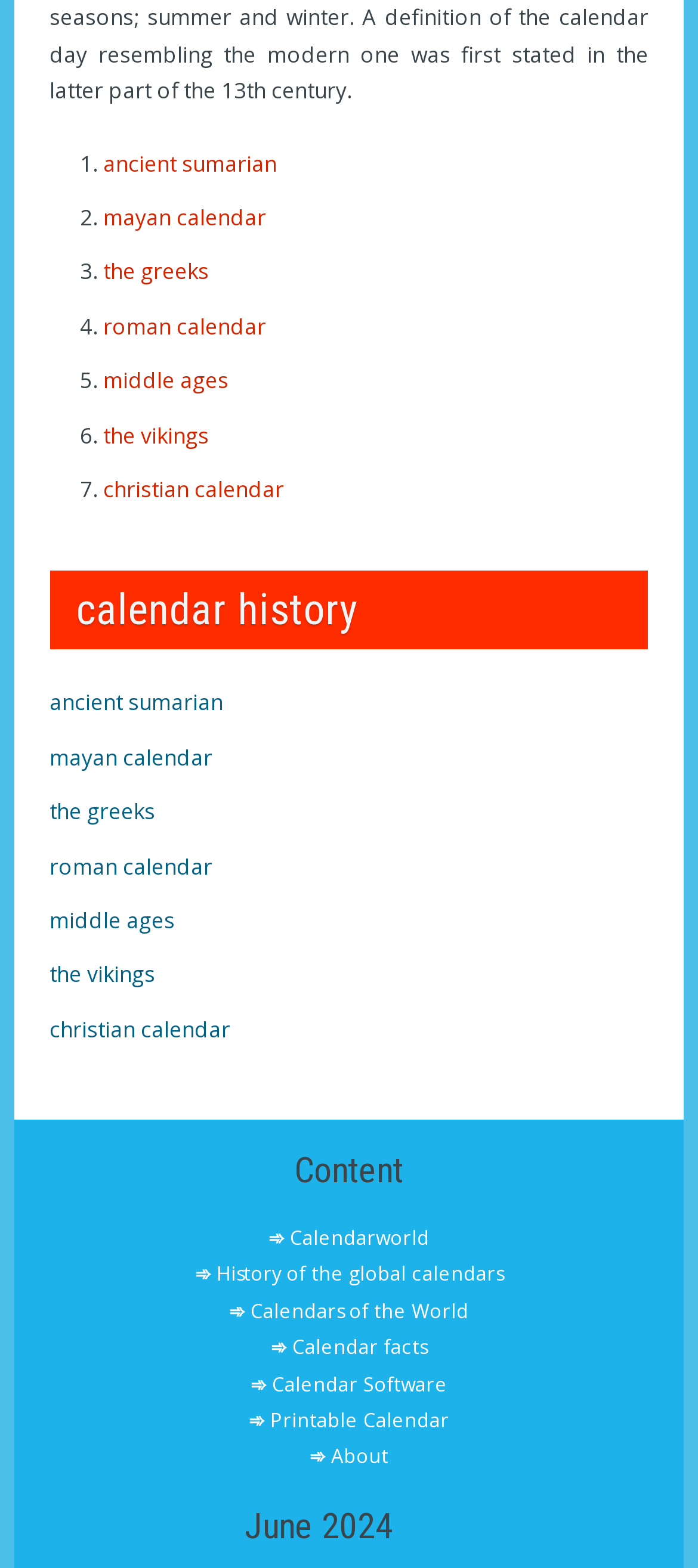What is the main topic of the webpage?
Refer to the image and give a detailed answer to the question.

The webpage has a heading 'Calendar History' and lists various historical periods related to calendars, indicating that the main topic of the webpage is the history of calendars.